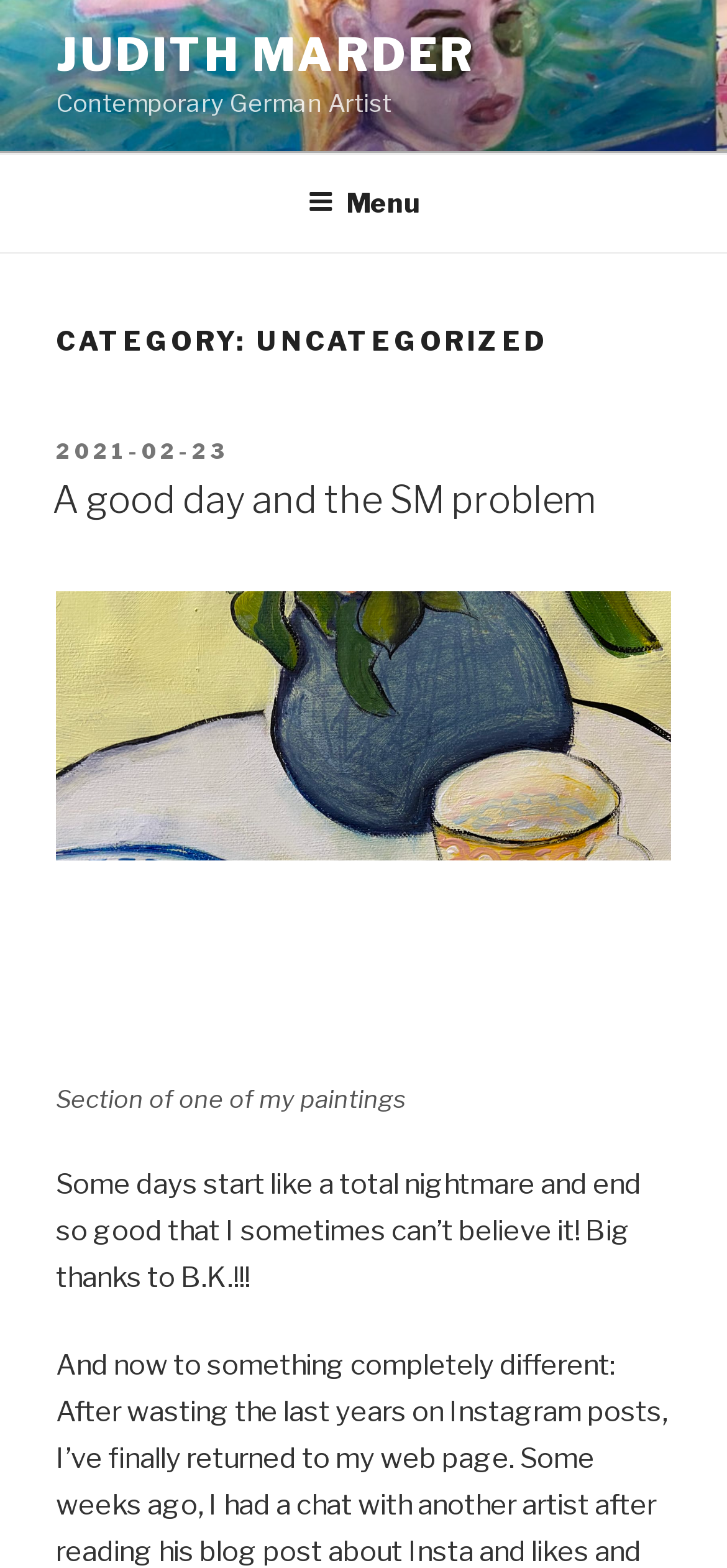Can you give a comprehensive explanation to the question given the content of the image?
What is the name of the artist?

The name of the artist can be found in the image element at the top of the page, which has the text 'JUDITH MARDER'. This is also confirmed by the link element with the same text.